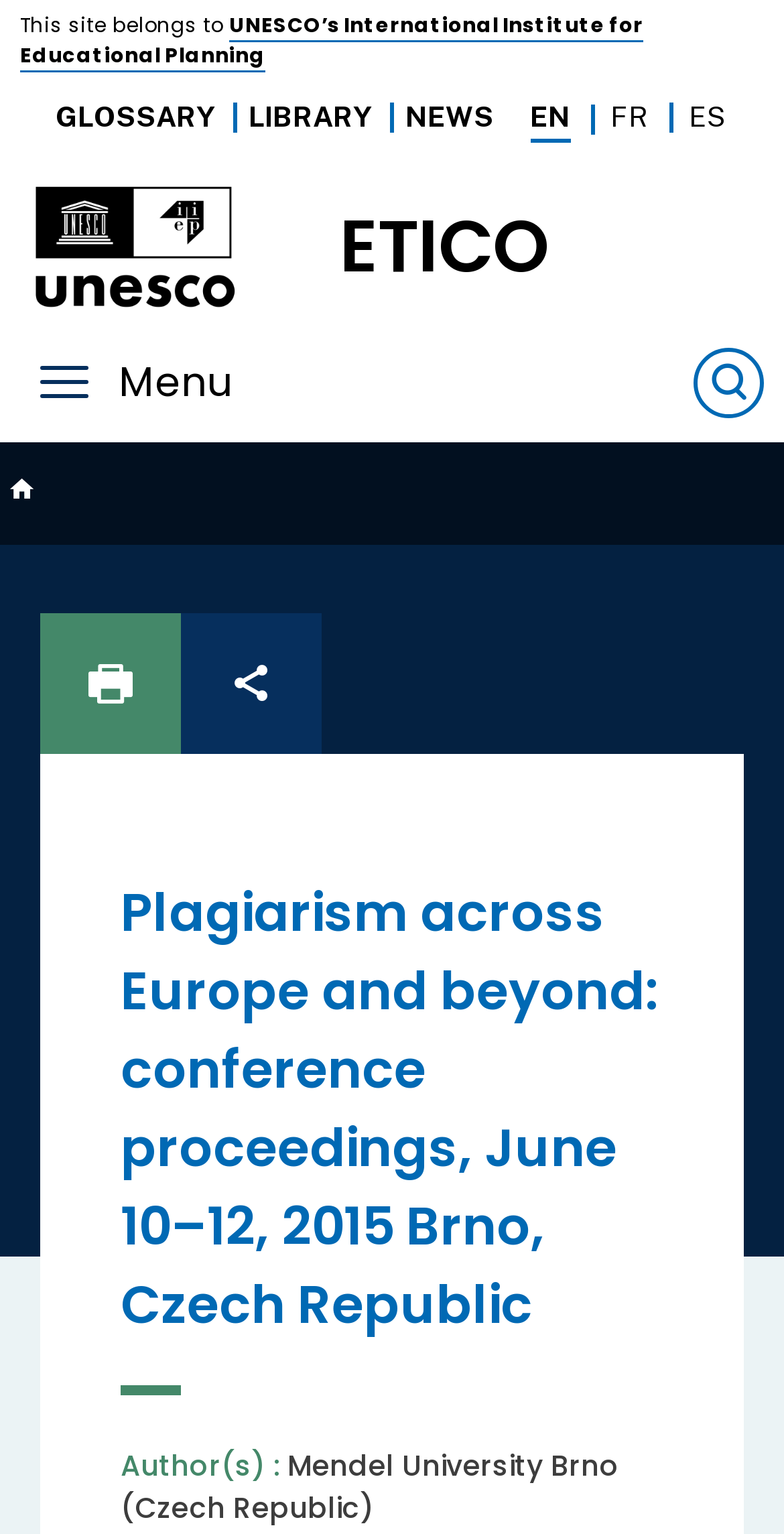Find and specify the bounding box coordinates that correspond to the clickable region for the instruction: "Go to the GLOSSARY page".

[0.071, 0.063, 0.276, 0.09]